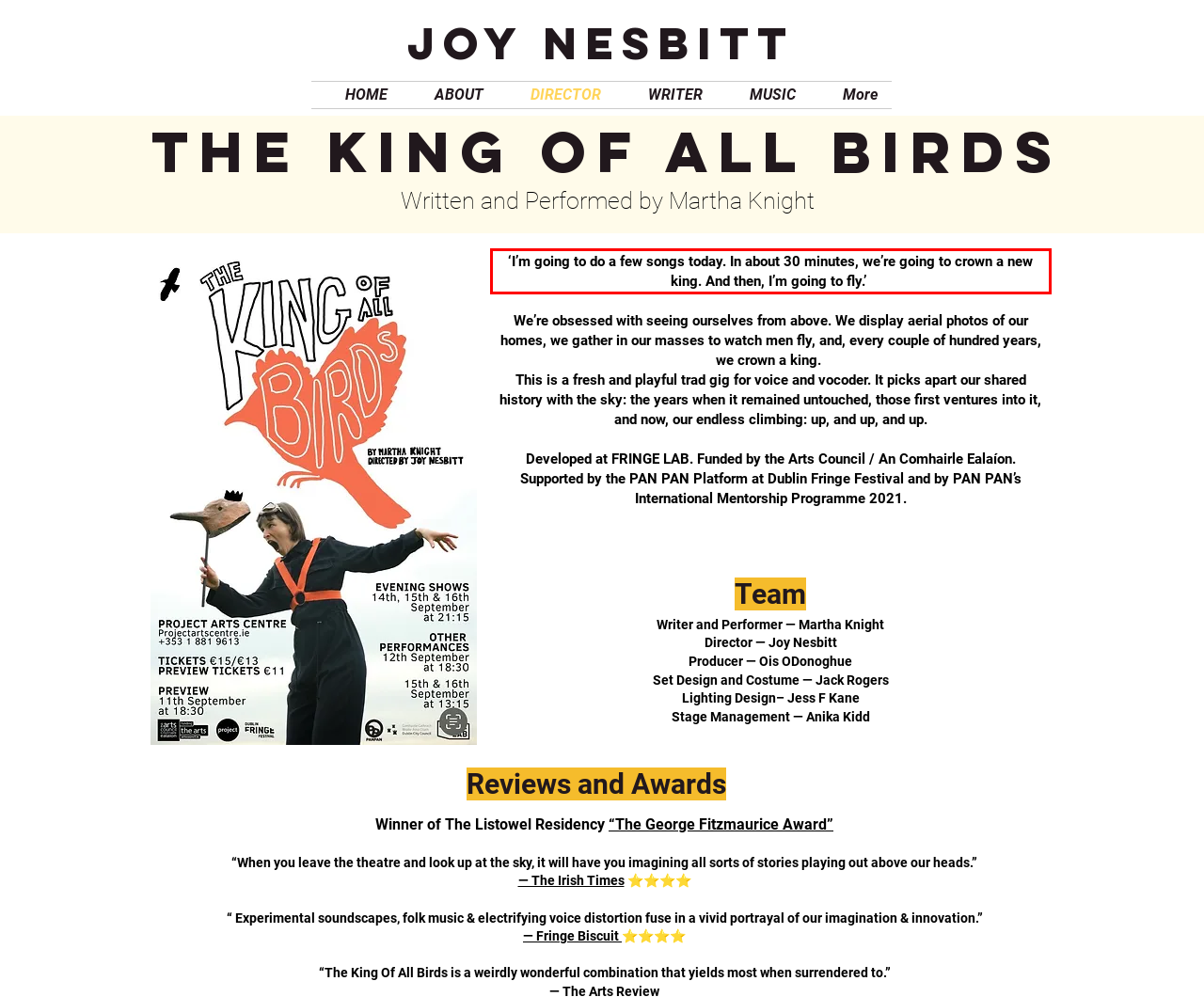Within the screenshot of the webpage, there is a red rectangle. Please recognize and generate the text content inside this red bounding box.

‘I’m going to do a few songs today. In about 30 minutes, we’re going to crown a new king. And then, I’m going to fly.’